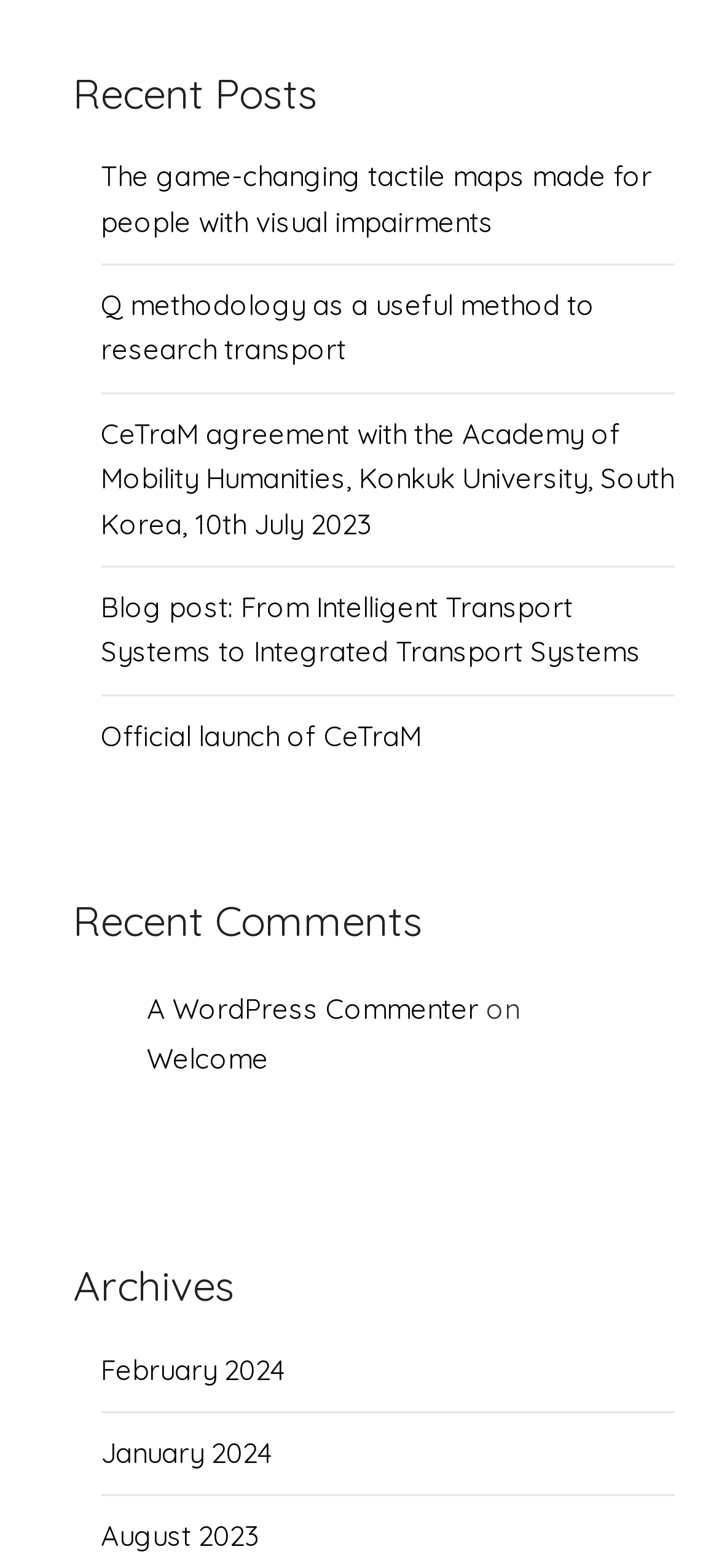Find the bounding box coordinates for the area you need to click to carry out the instruction: "go to the archives". The coordinates should be four float numbers between 0 and 1, indicated as [left, top, right, bottom].

[0.101, 0.799, 0.899, 0.842]